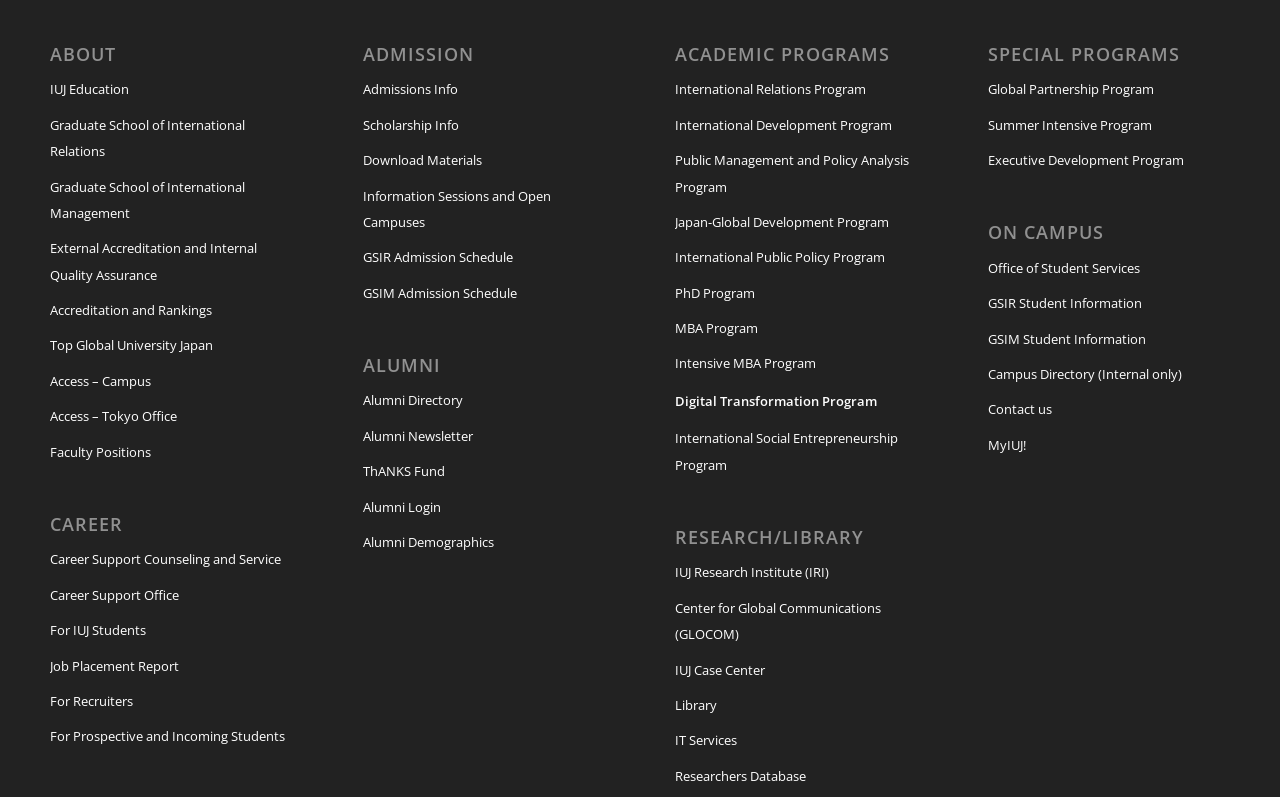Locate the bounding box coordinates of the item that should be clicked to fulfill the instruction: "Learn about Career Support Counseling and Service".

[0.039, 0.68, 0.228, 0.725]